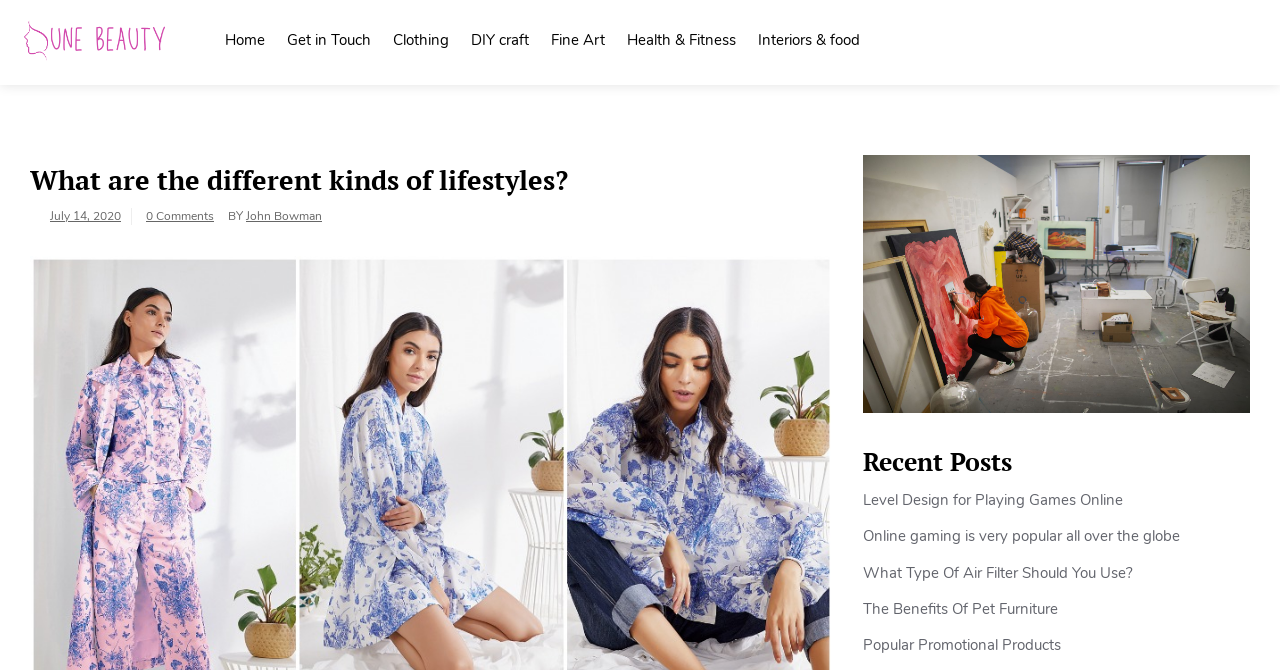Locate the bounding box coordinates of the clickable part needed for the task: "View the 'Level Design for Playing Games Online' post".

[0.674, 0.731, 0.878, 0.761]